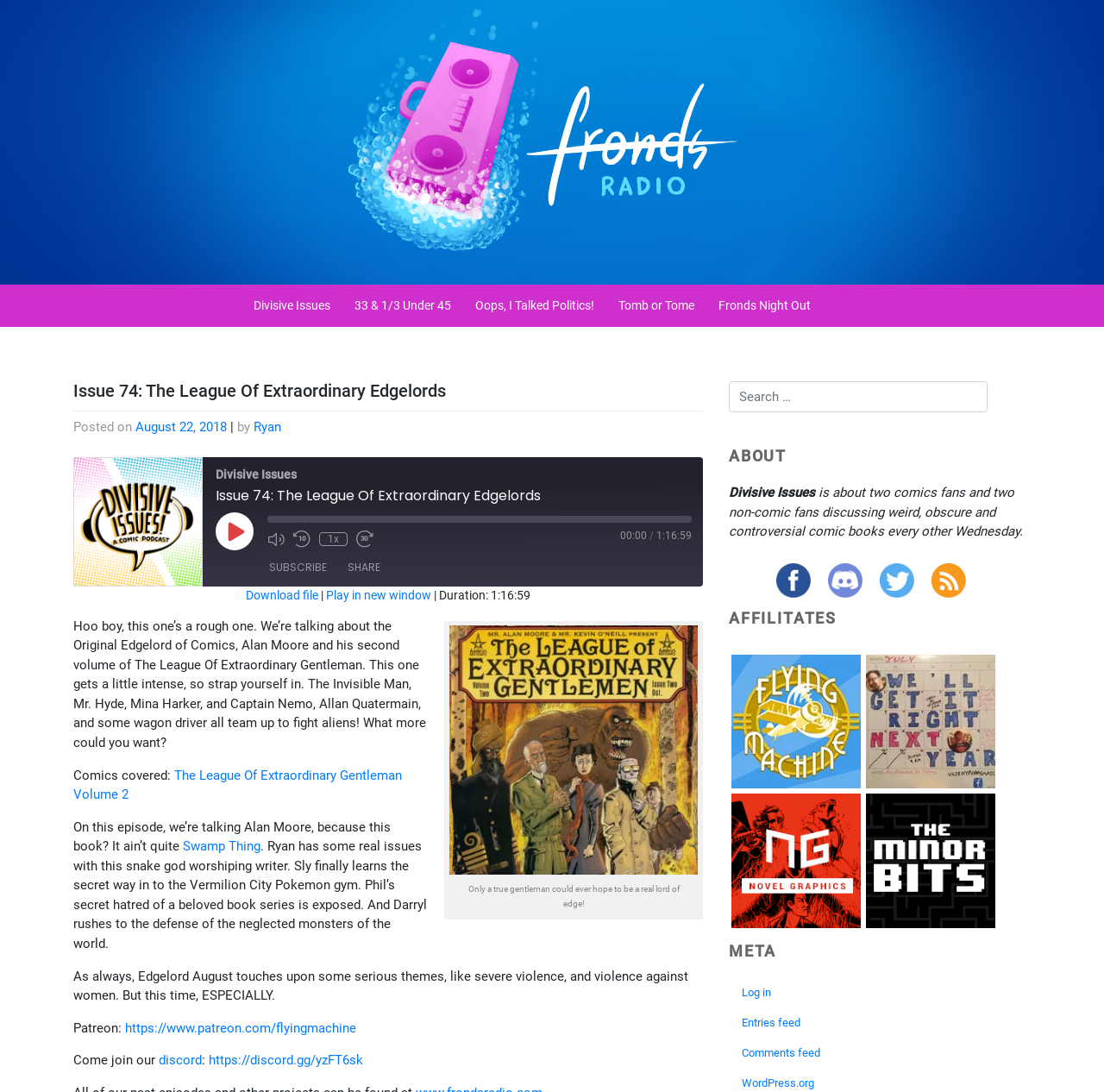How many links are there in the 'Comics covered' section?
Look at the image and answer the question with a single word or phrase.

2